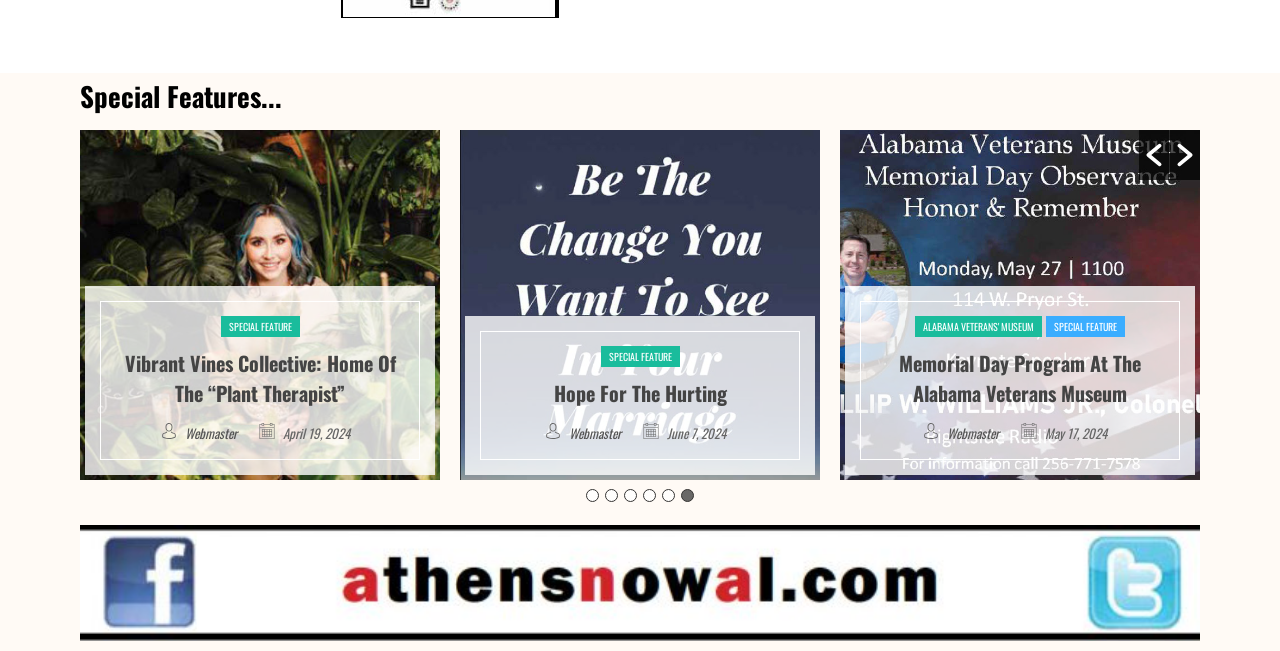How many buttons are visible in the tablist?
Deliver a detailed and extensive answer to the question.

There is only one visible button in the tablist, which is the button with the text '6'. The other buttons are hidden.